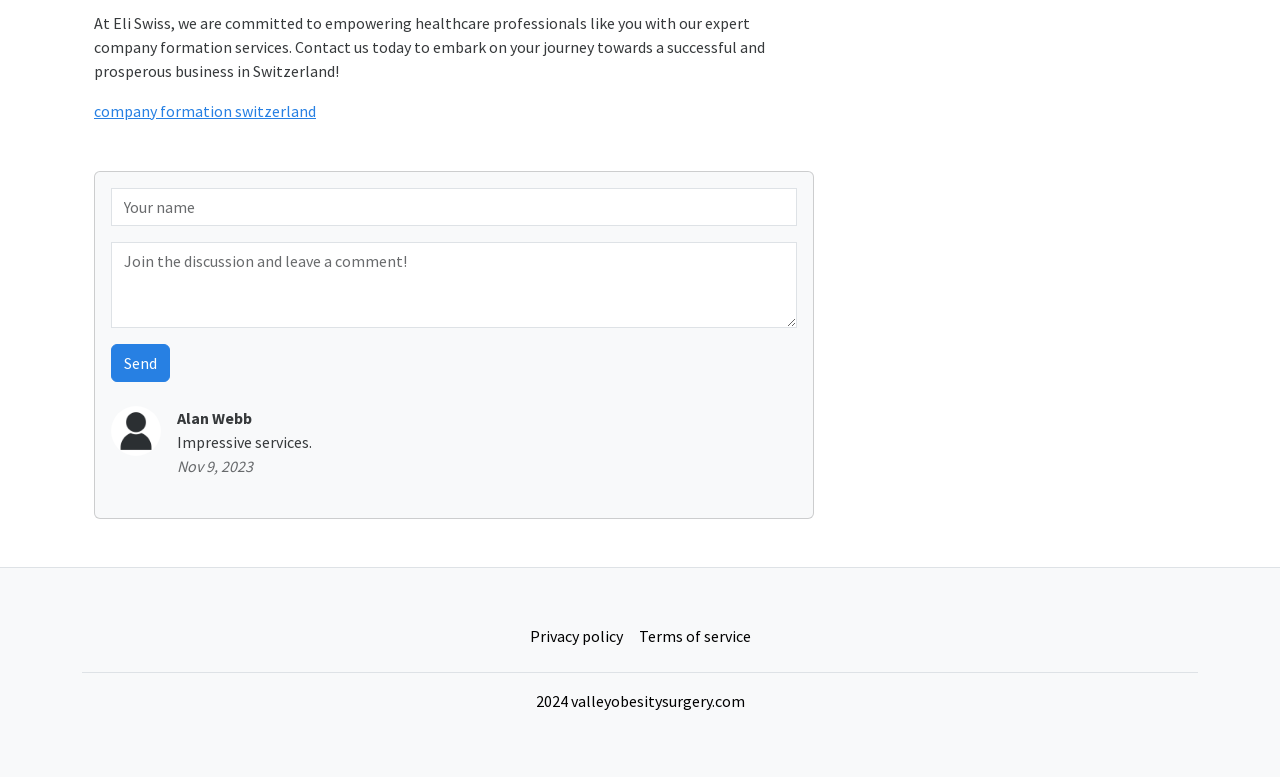Can you find the bounding box coordinates for the UI element given this description: "Privacy policy"? Provide the coordinates as four float numbers between 0 and 1: [left, top, right, bottom].

[0.407, 0.792, 0.493, 0.844]